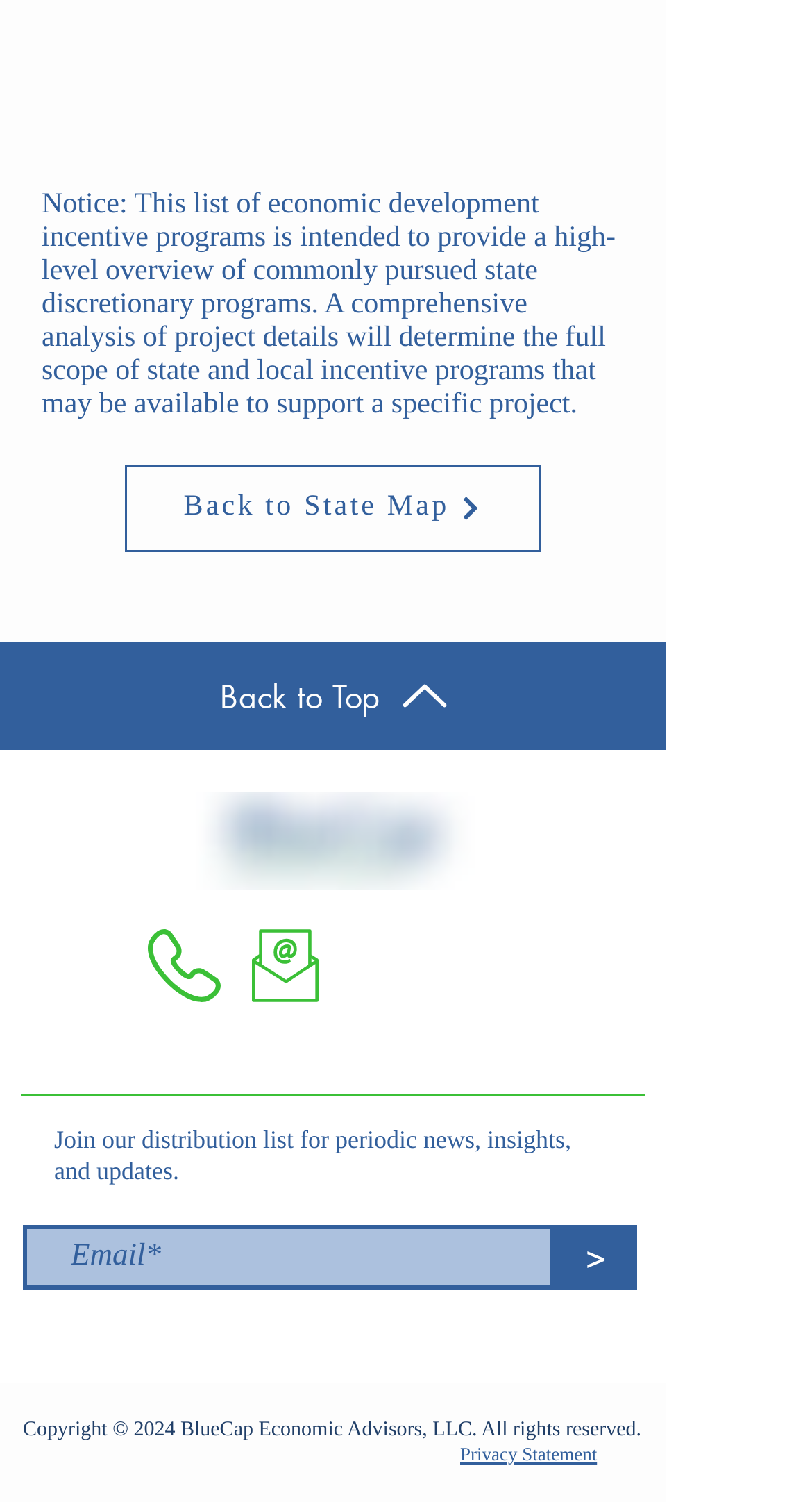What is required to join the distribution list?
Answer the question based on the image using a single word or a brief phrase.

Email